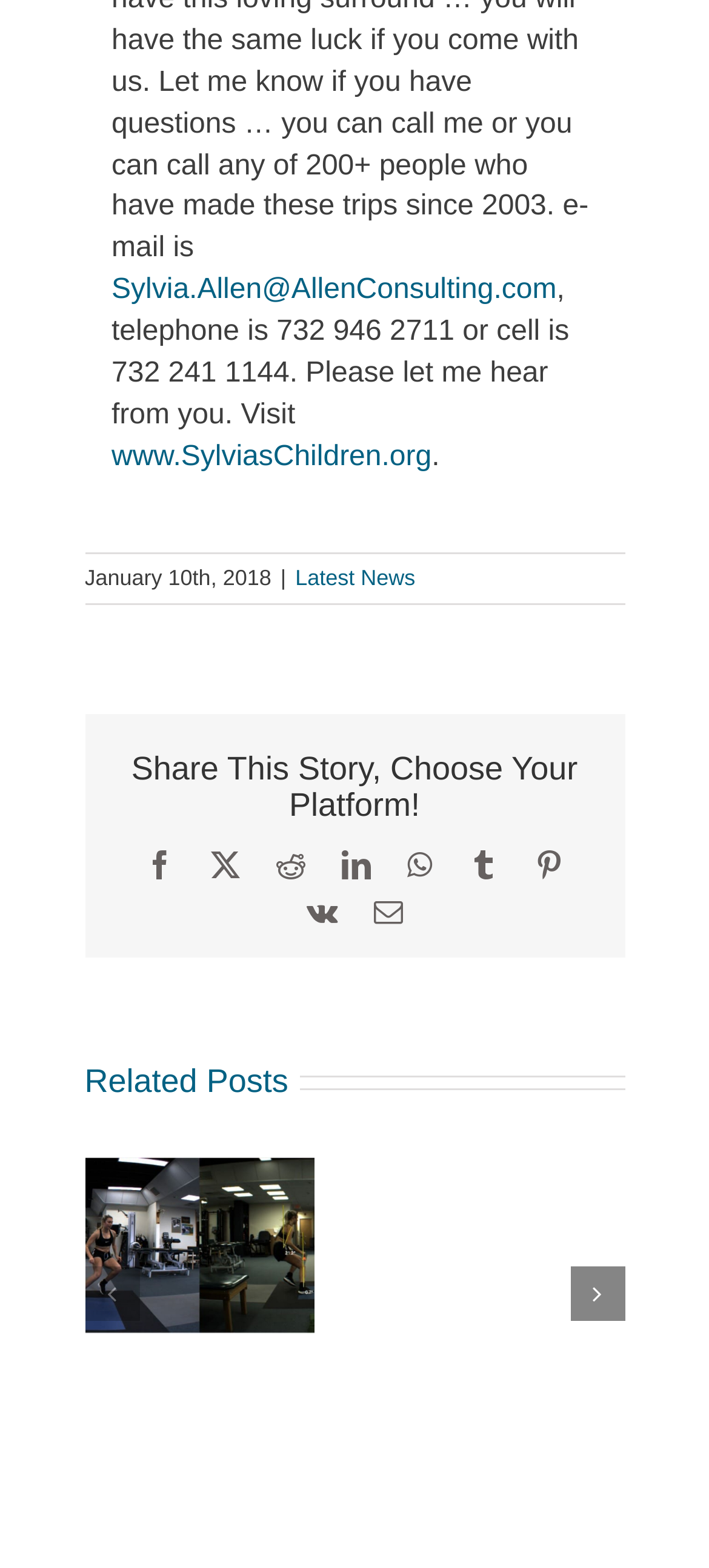Determine the bounding box for the described UI element: "Battle of Asumpink Creek Trenton".

[0.719, 0.791, 0.921, 0.907]